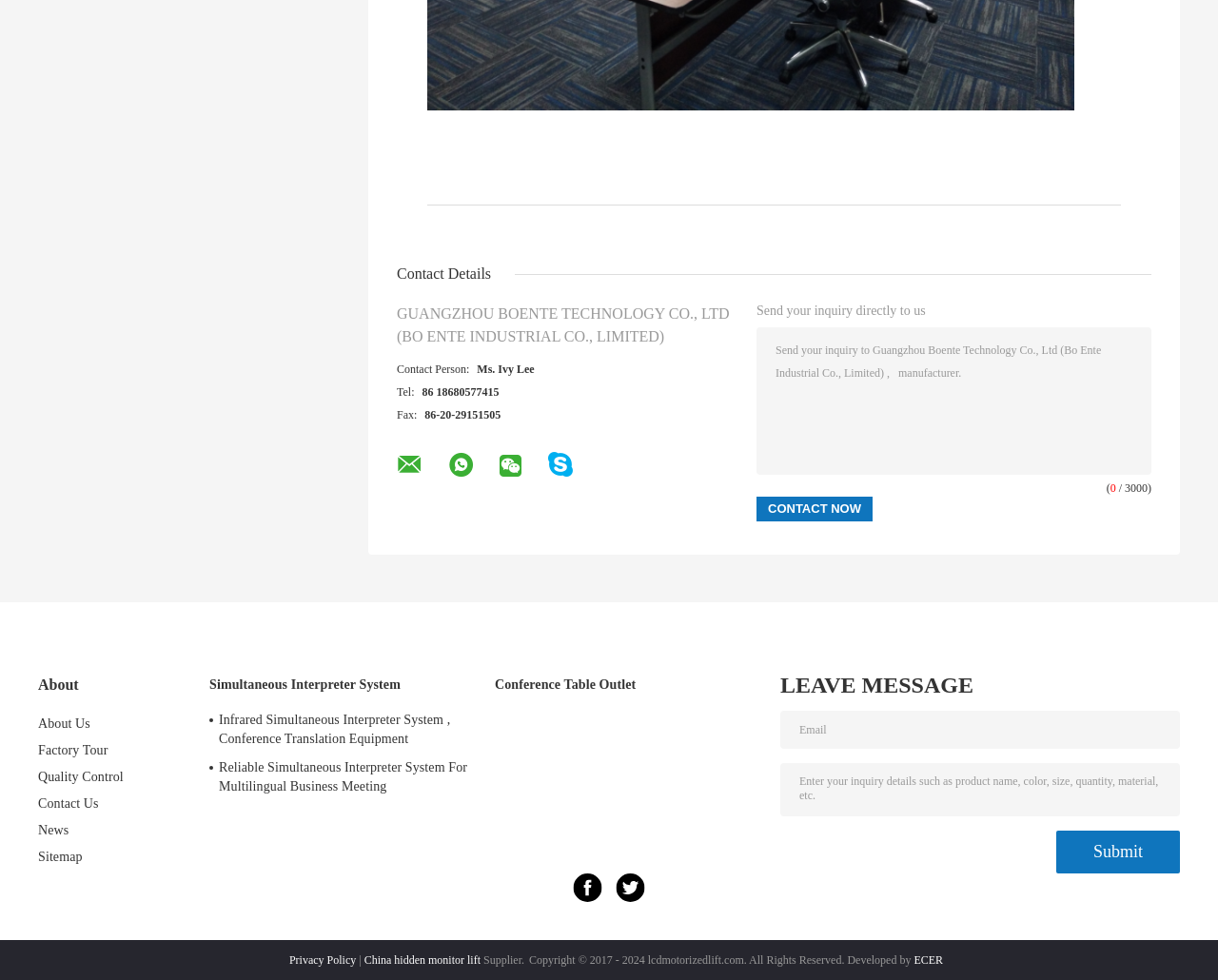What is the purpose of the 'Send your inquiry directly to us' section?
Use the information from the image to give a detailed answer to the question.

I inferred the purpose of the section by looking at the StaticText element with the text 'Send your inquiry directly to us' and the textbox element below it, which suggests that users can input their inquiry and send it to the company.